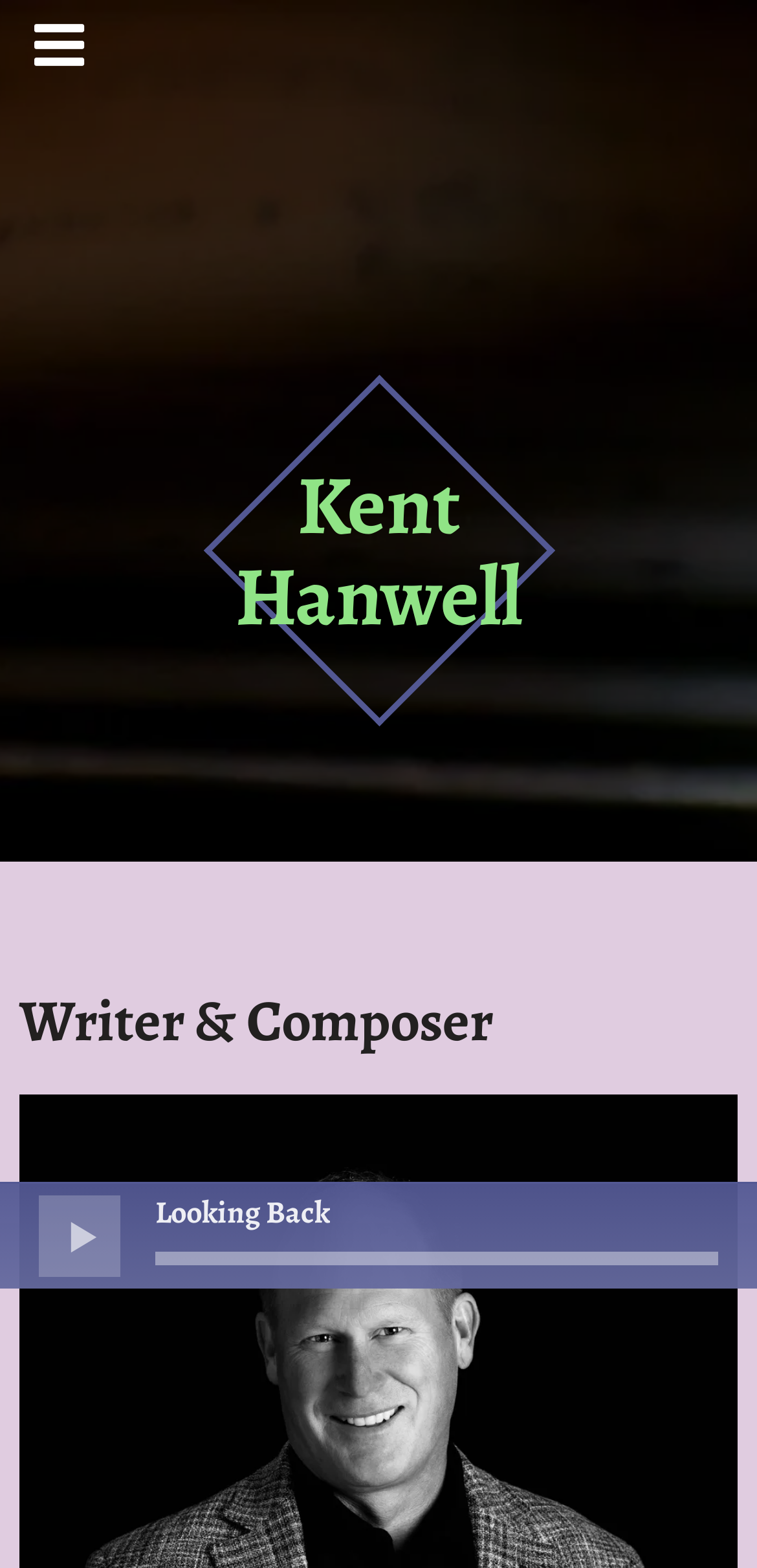Provide a brief response to the question below using one word or phrase:
What is the layout element that contains the heading 'Kent Hanwell'?

LayoutTable